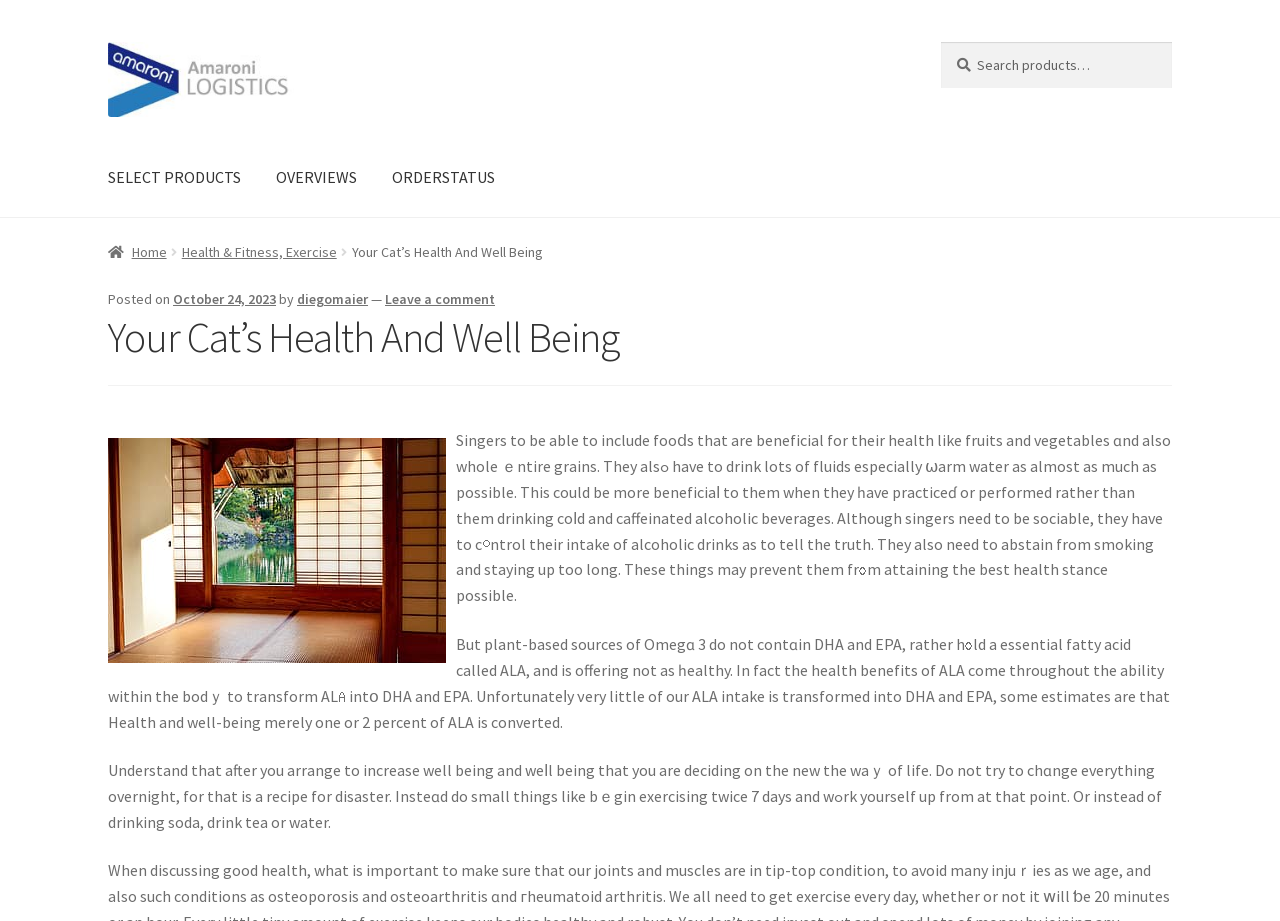Write a detailed summary of the webpage.

The webpage is about "Your Cat's Health And Well Being" and appears to be a blog post or article. At the top, there are two "Skip to" links, followed by a logo and a search bar with a "Search" button. The logo is an image with the text "Amaroni Logistics EU". 

Below the search bar, there is a primary navigation menu with three links: "SELECT PRODUCTS", "OVERVIEWS", and "ORDERSTATUS". 

On the left side, there is a menu with links to "Home", "Health & Fitness, Exercise", and other categories. The main content of the page starts with a header that includes the title "Your Cat's Health And Well Being", the date "October 24, 2023", and the author "diegomaier". 

Below the header, there is an image, followed by three paragraphs of text. The first paragraph discusses the importance of a healthy diet for singers, including fruits, vegetables, and whole grains, as well as staying hydrated. The second paragraph explains the difference between plant-based sources of Omega 3 and their health benefits. The third paragraph advises readers to make small changes to their lifestyle to improve their well-being, rather than trying to change everything at once.